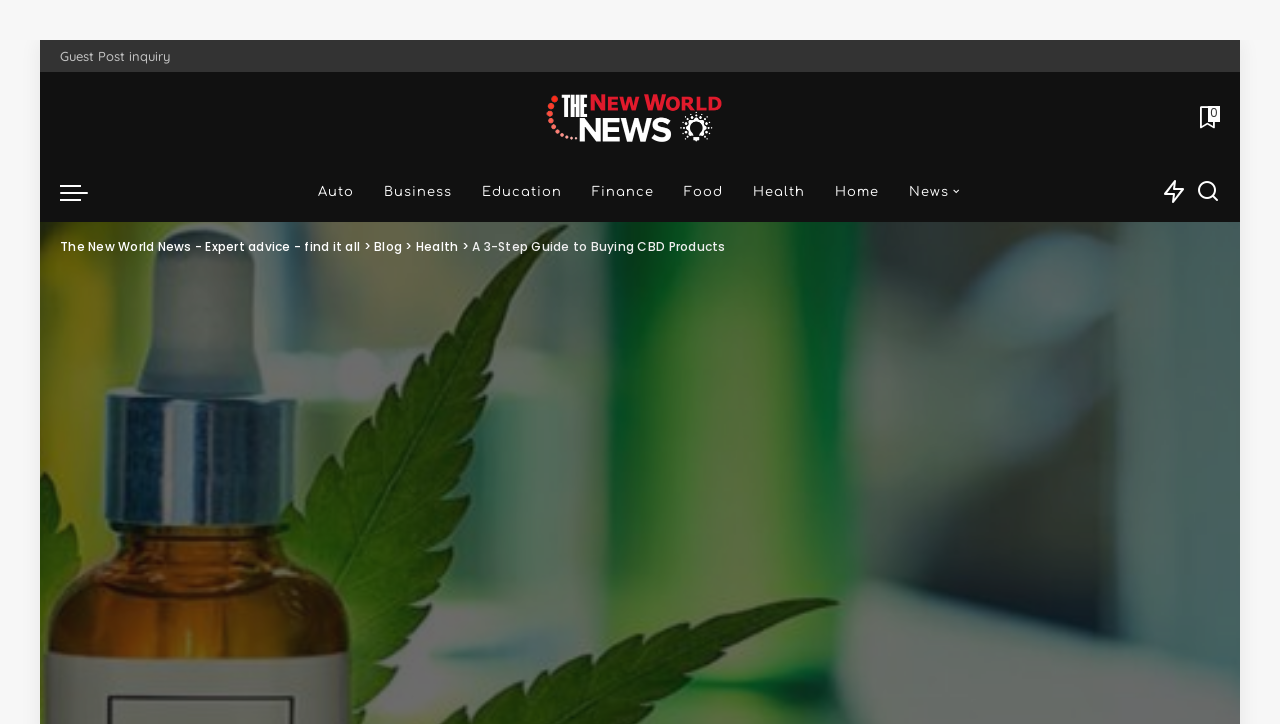What is the name of the news website?
Could you answer the question with a detailed and thorough explanation?

I found the answer by looking at the link with the text 'The New World News - Expert advice - find it all' which is located at the top of the webpage, indicating that it is the name of the news website.